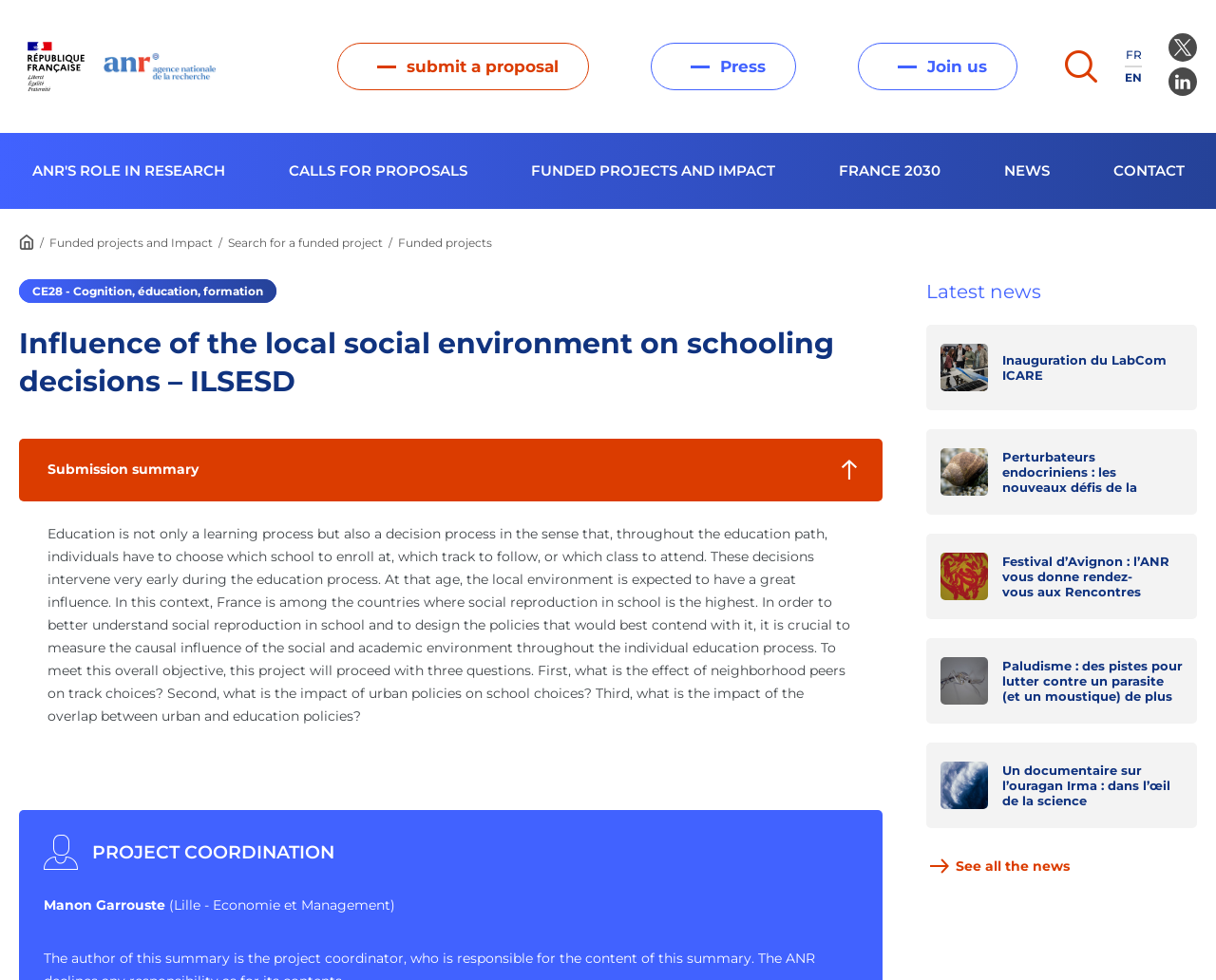What is the project about? Analyze the screenshot and reply with just one word or a short phrase.

Influence of local social environment on schooling decisions